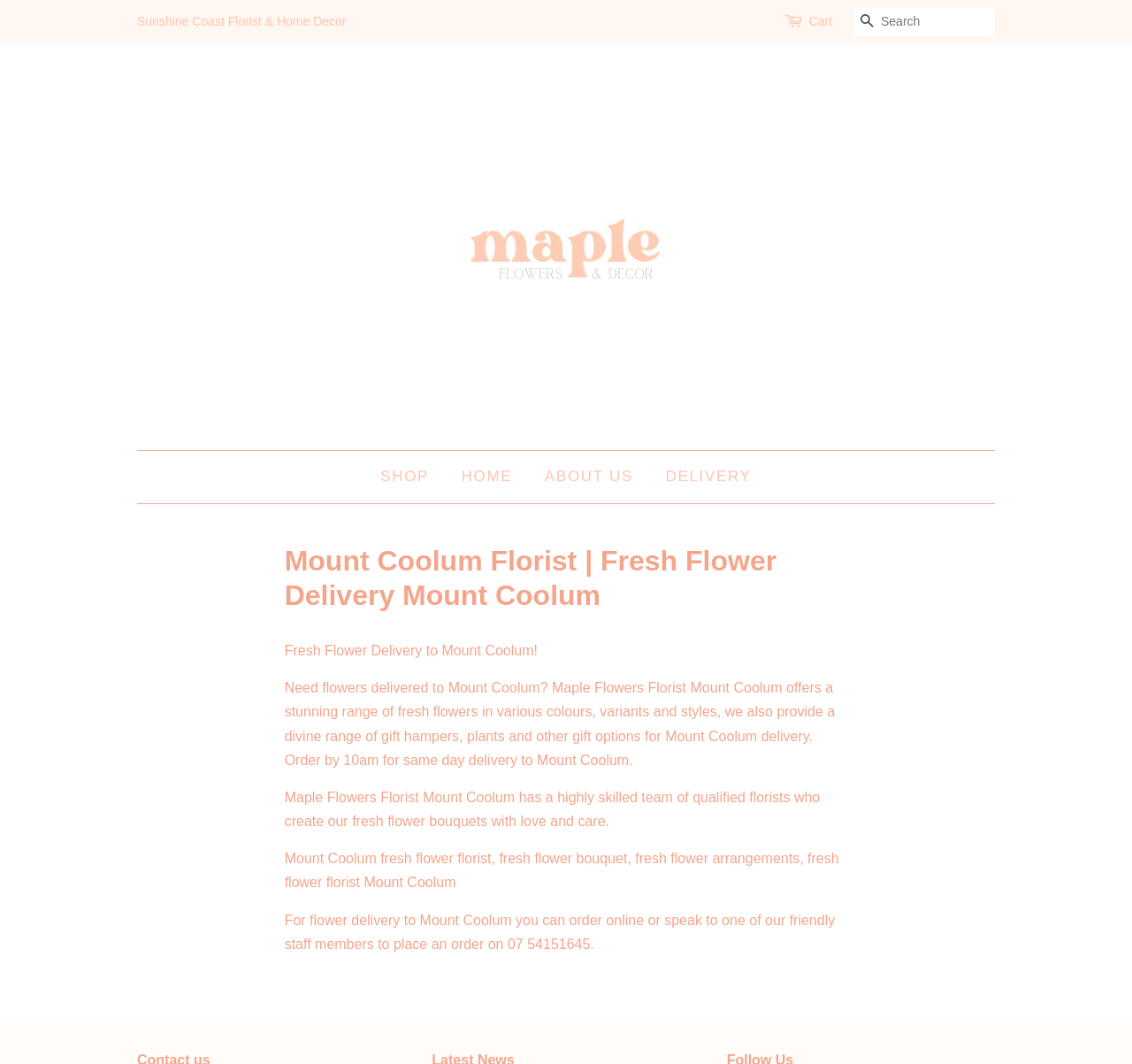Please reply to the following question using a single word or phrase: 
What is the delivery area of the florist?

Mount Coolum